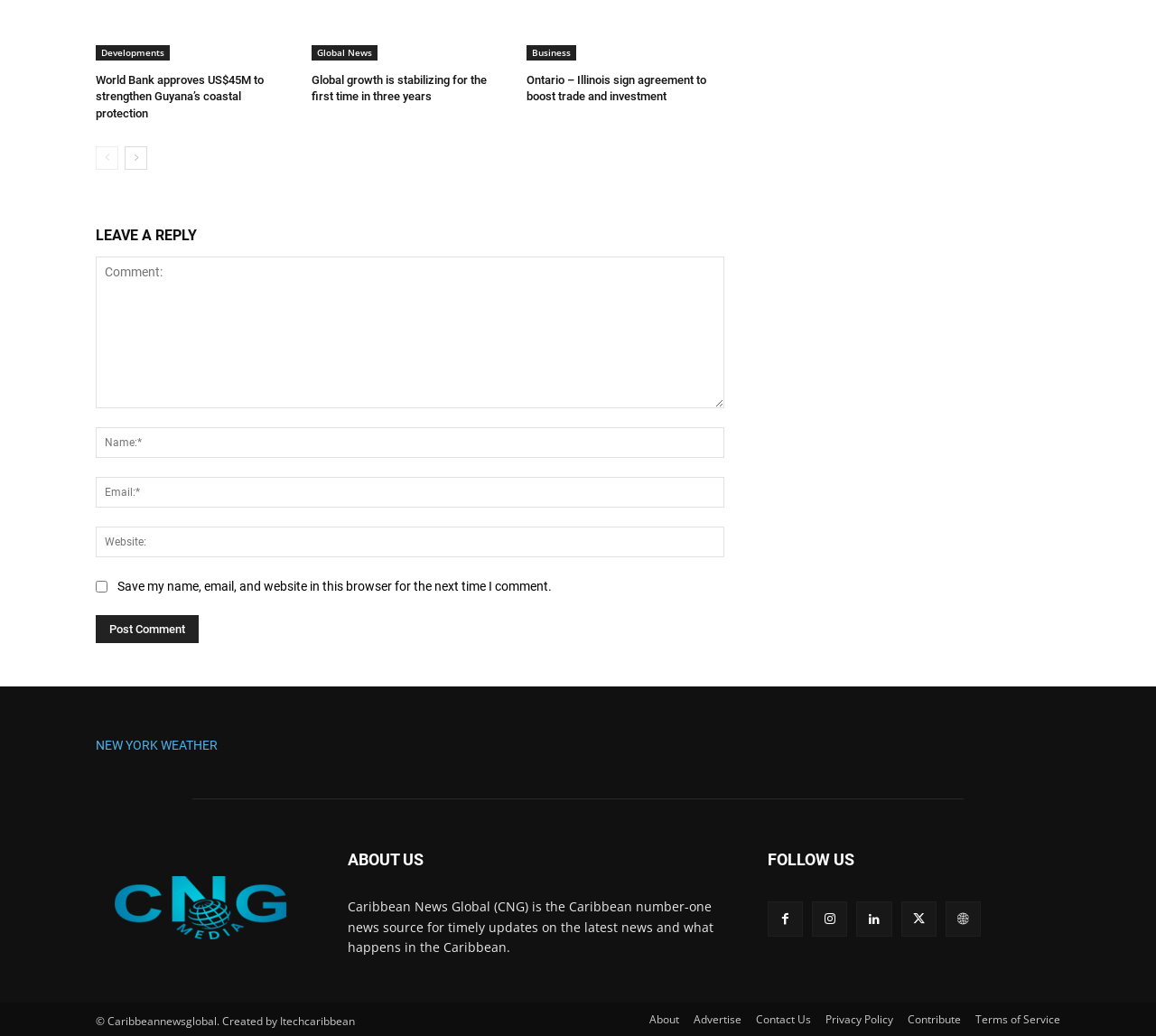Bounding box coordinates should be provided in the format (top-left x, top-left y, bottom-right x, bottom-right y) with all values between 0 and 1. Identify the bounding box for this UI element: parent_node: Comment: name="comment" placeholder="Comment:"

[0.083, 0.246, 0.627, 0.392]